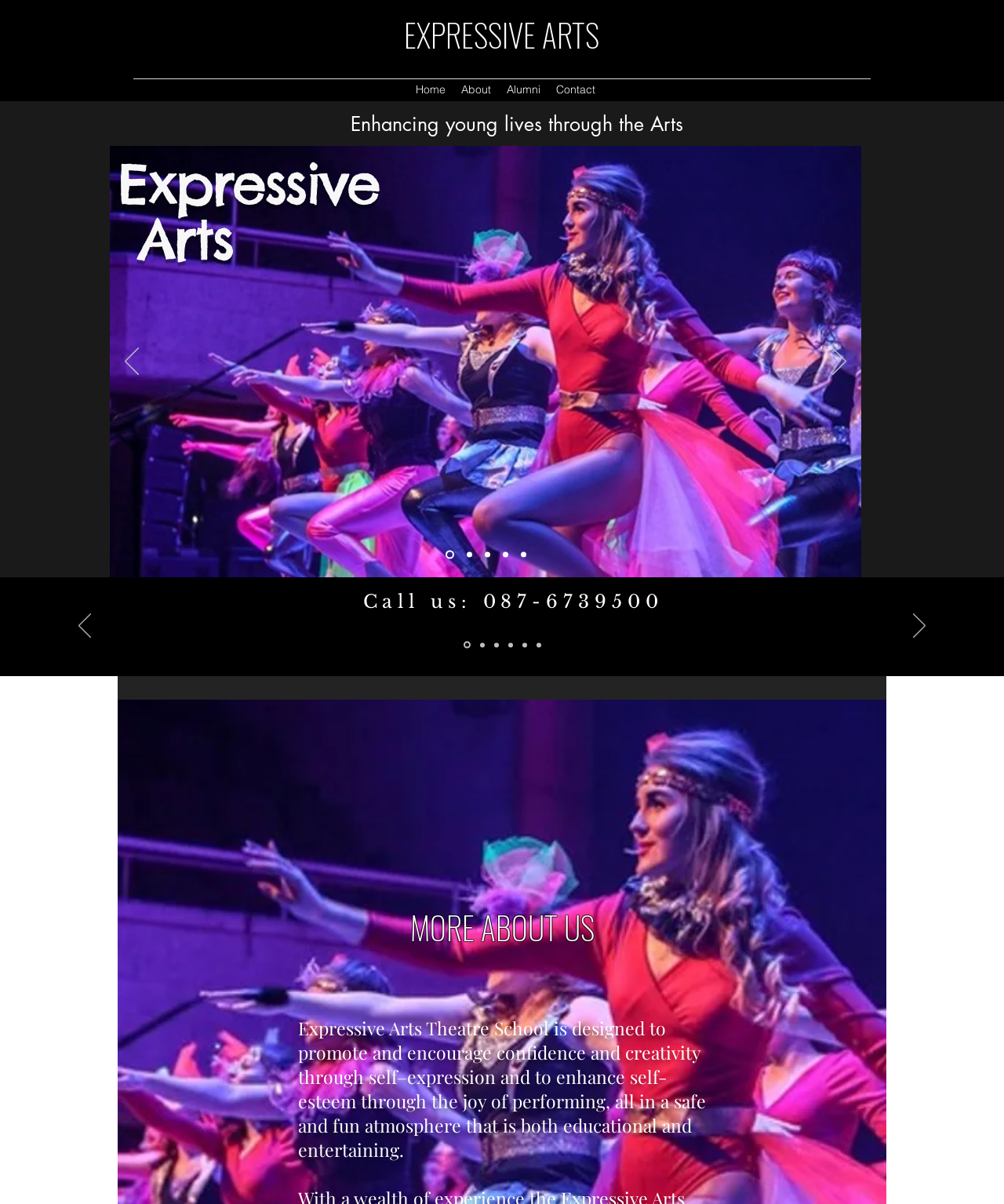Can you find the bounding box coordinates for the element to click on to achieve the instruction: "View previous slide"?

[0.124, 0.289, 0.138, 0.314]